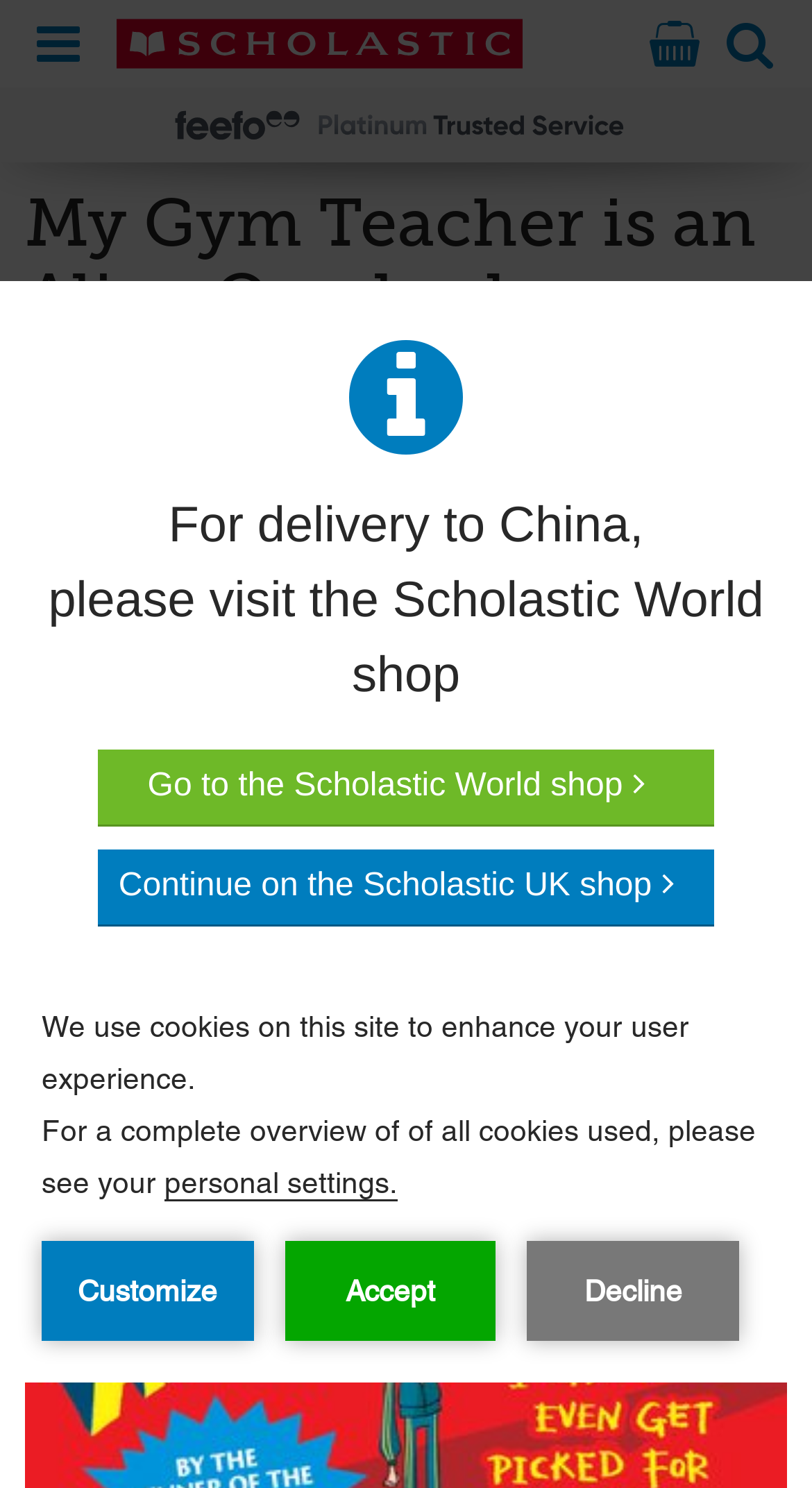Is delivery available in China? Analyze the screenshot and reply with just one word or a short phrase.

No